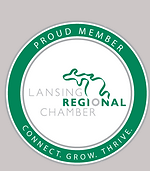Offer a comprehensive description of the image.

The image displays the badge of the Lansing Regional Chamber of Commerce, featuring a circular design with a green border. At the top, the words "PROUD MEMBER" are prominently displayed, emphasizing affiliation with the chamber. The center features a depiction of the state of Michigan, accompanied by bold text reading "LANSING REGIONAL" below it, indicating the specific regional chamber. Encircling the bottom portion of the badge are the words "CONNECT. GROW. THRIVE.", reflecting the chamber’s commitment to fostering business growth and community connection. The overall aesthetic conveys a sense of professionalism and local pride.